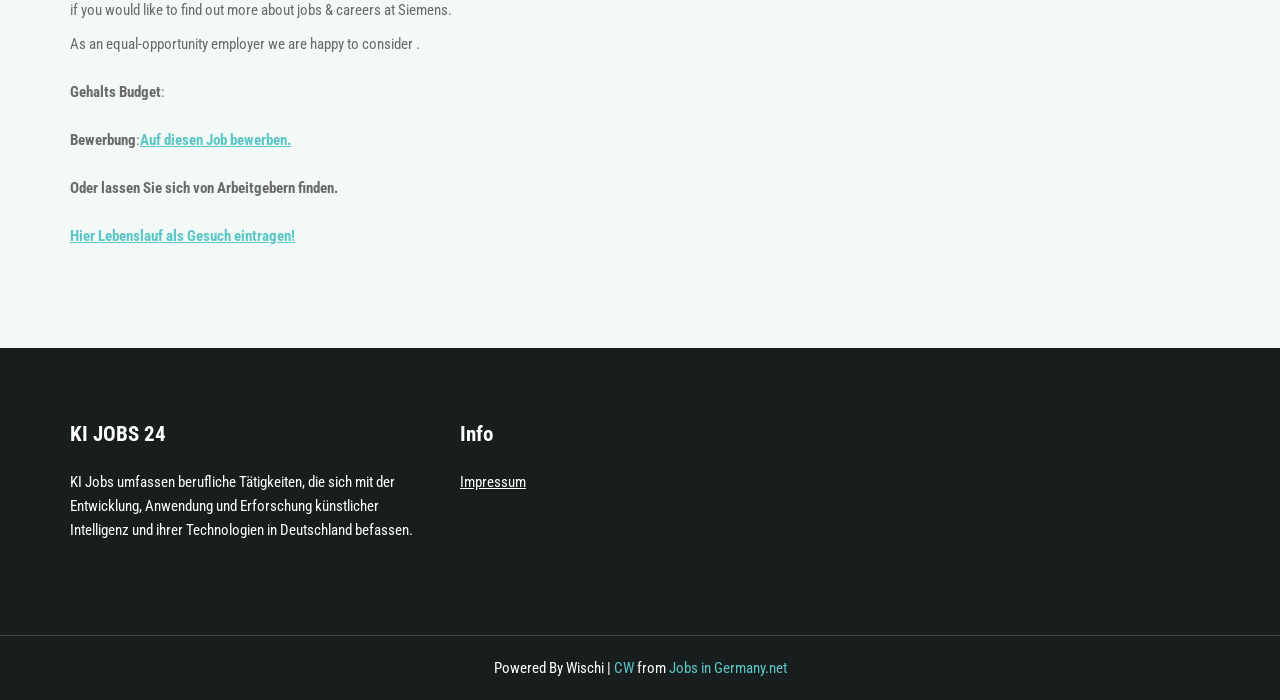Based on the element description: "Hier Lebenslauf als Gesuch eintragen!", identify the bounding box coordinates for this UI element. The coordinates must be four float numbers between 0 and 1, listed as [left, top, right, bottom].

[0.055, 0.324, 0.23, 0.35]